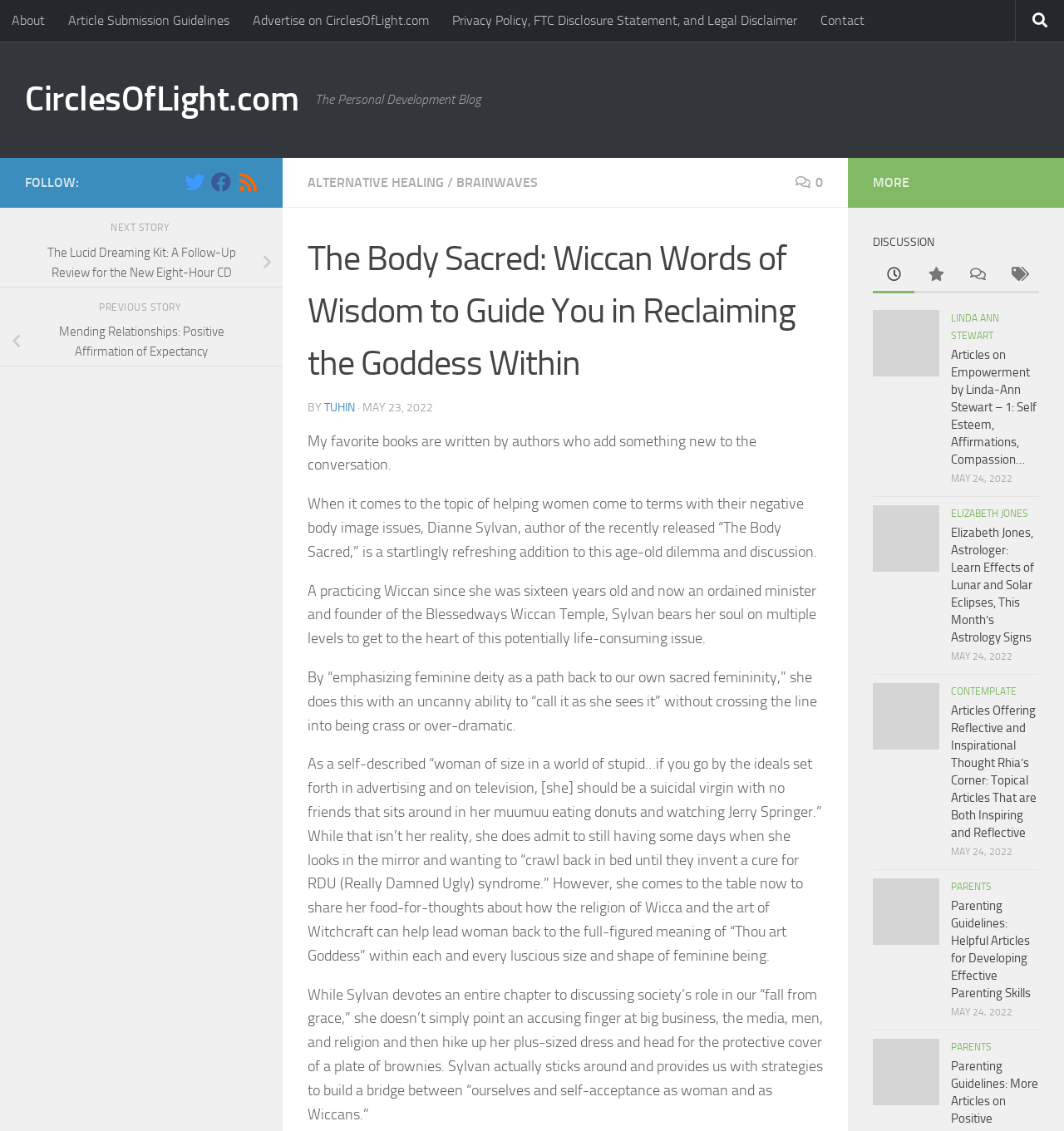Bounding box coordinates must be specified in the format (top-left x, top-left y, bottom-right x, bottom-right y). All values should be floating point numbers between 0 and 1. What are the bounding box coordinates of the UI element described as: Contemplate

[0.894, 0.606, 0.955, 0.616]